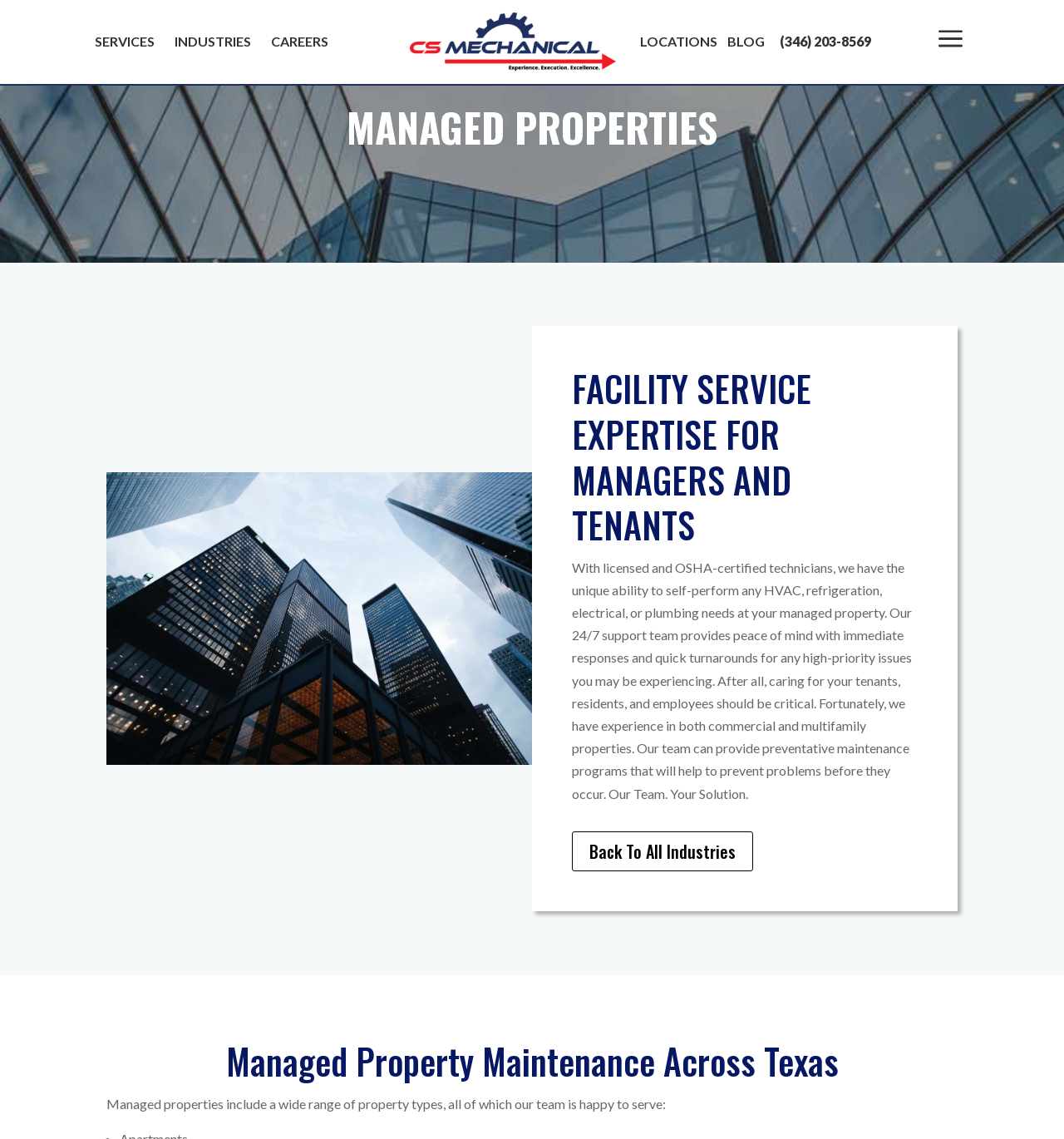Can you pinpoint the bounding box coordinates for the clickable element required for this instruction: "Read about FACILITY SERVICE EXPERTISE"? The coordinates should be four float numbers between 0 and 1, i.e., [left, top, right, bottom].

[0.538, 0.321, 0.862, 0.488]